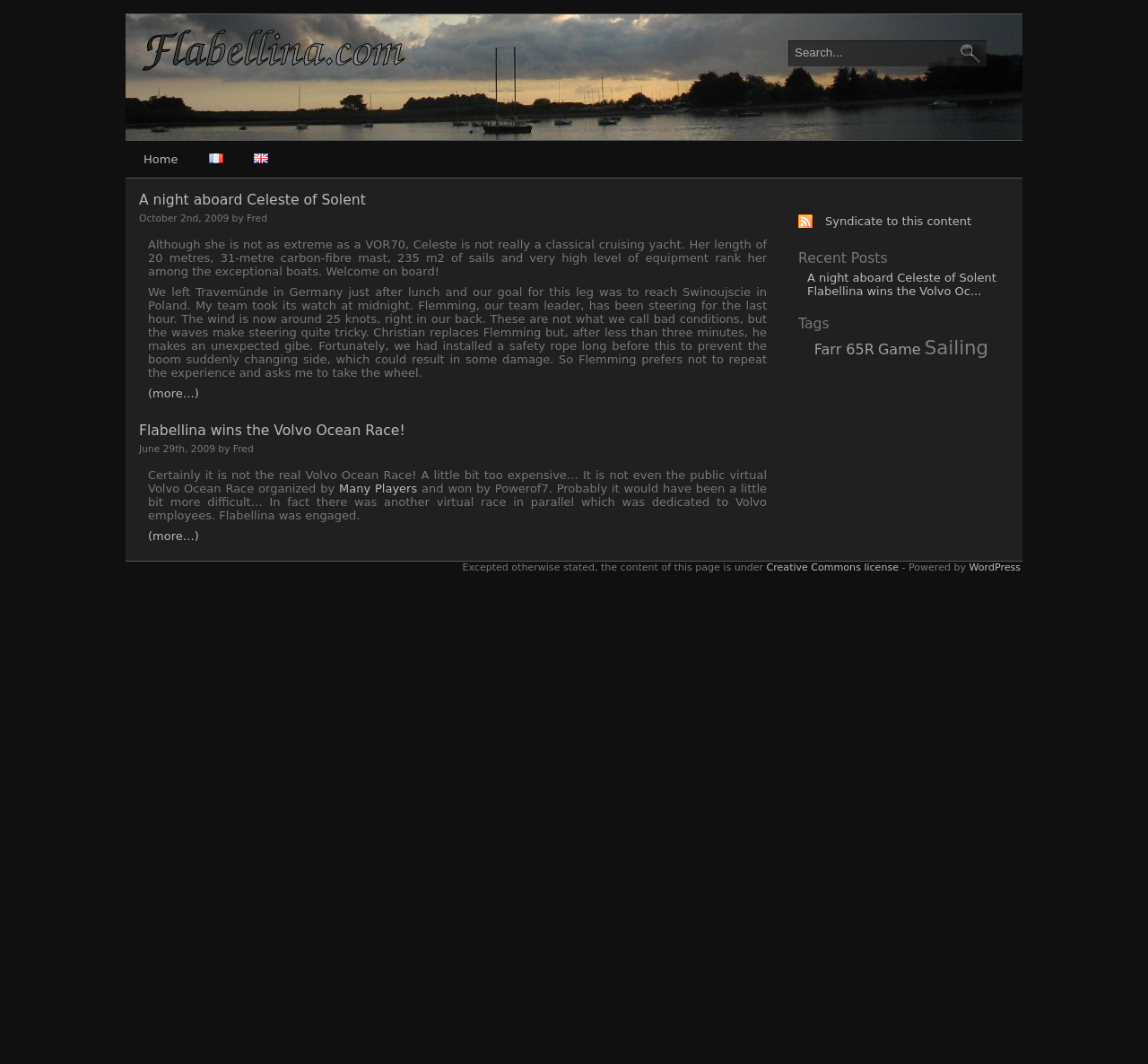Please answer the following question using a single word or phrase: 
What is the language of the webpage?

English